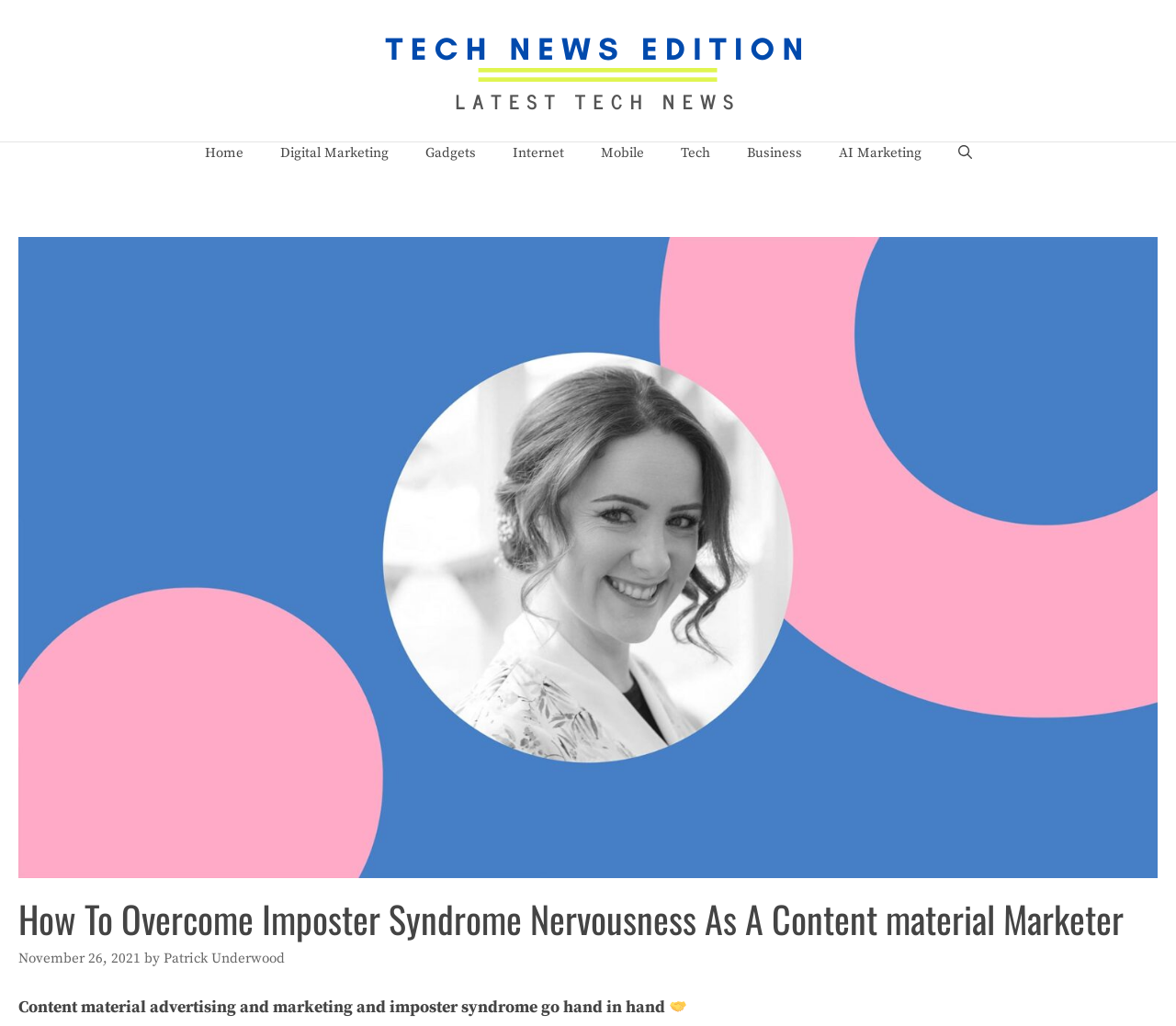Provide your answer to the question using just one word or phrase: What is the symbol used in the article?

🤝